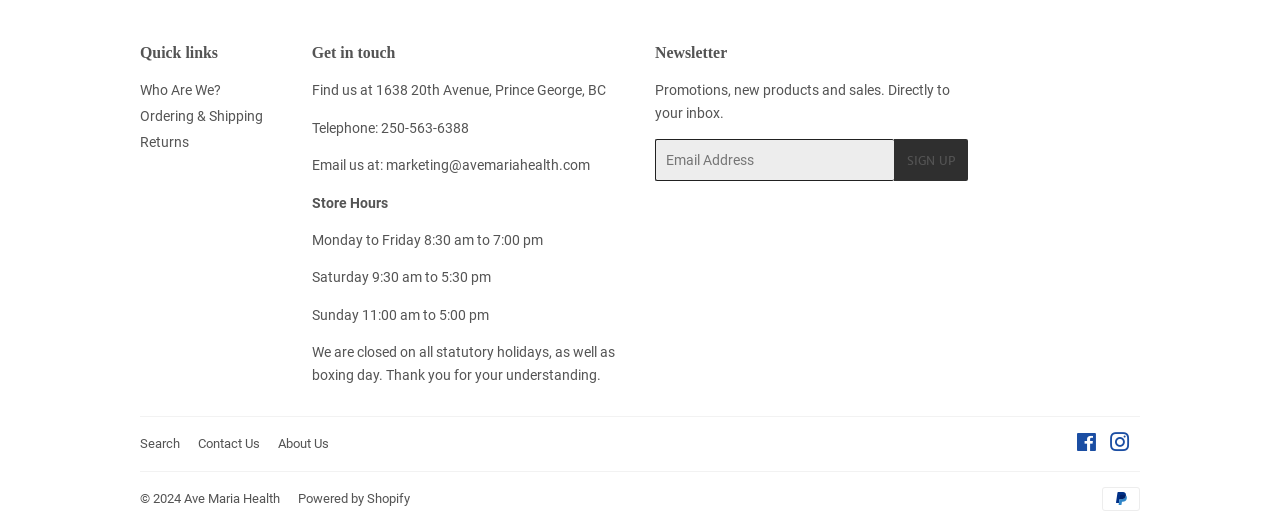Find the bounding box coordinates corresponding to the UI element with the description: "Who Are We?". The coordinates should be formatted as [left, top, right, bottom], with values as floats between 0 and 1.

[0.109, 0.155, 0.173, 0.185]